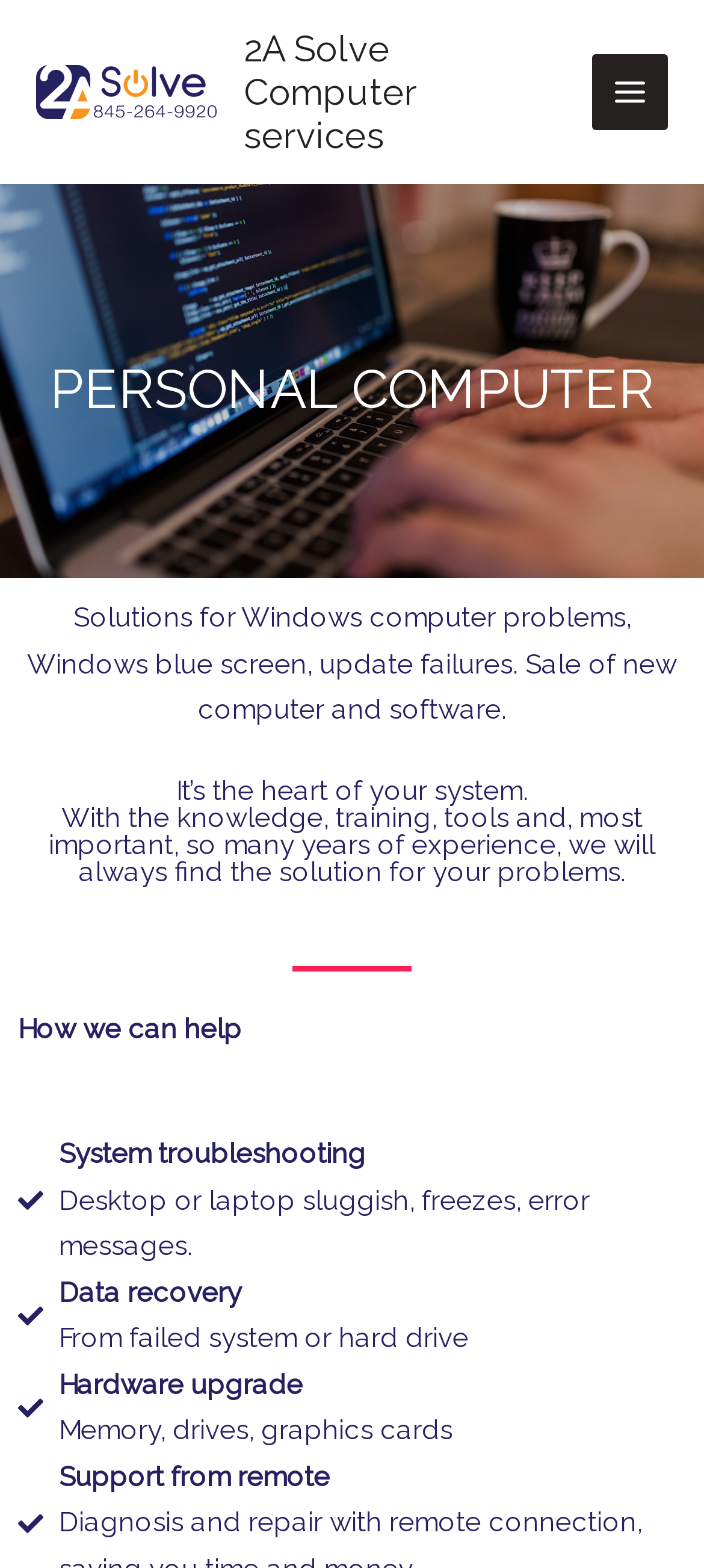Provide the bounding box coordinates of the HTML element described by the text: "2A Solve Computer services". The coordinates should be in the format [left, top, right, bottom] with values between 0 and 1.

[0.346, 0.017, 0.592, 0.1]